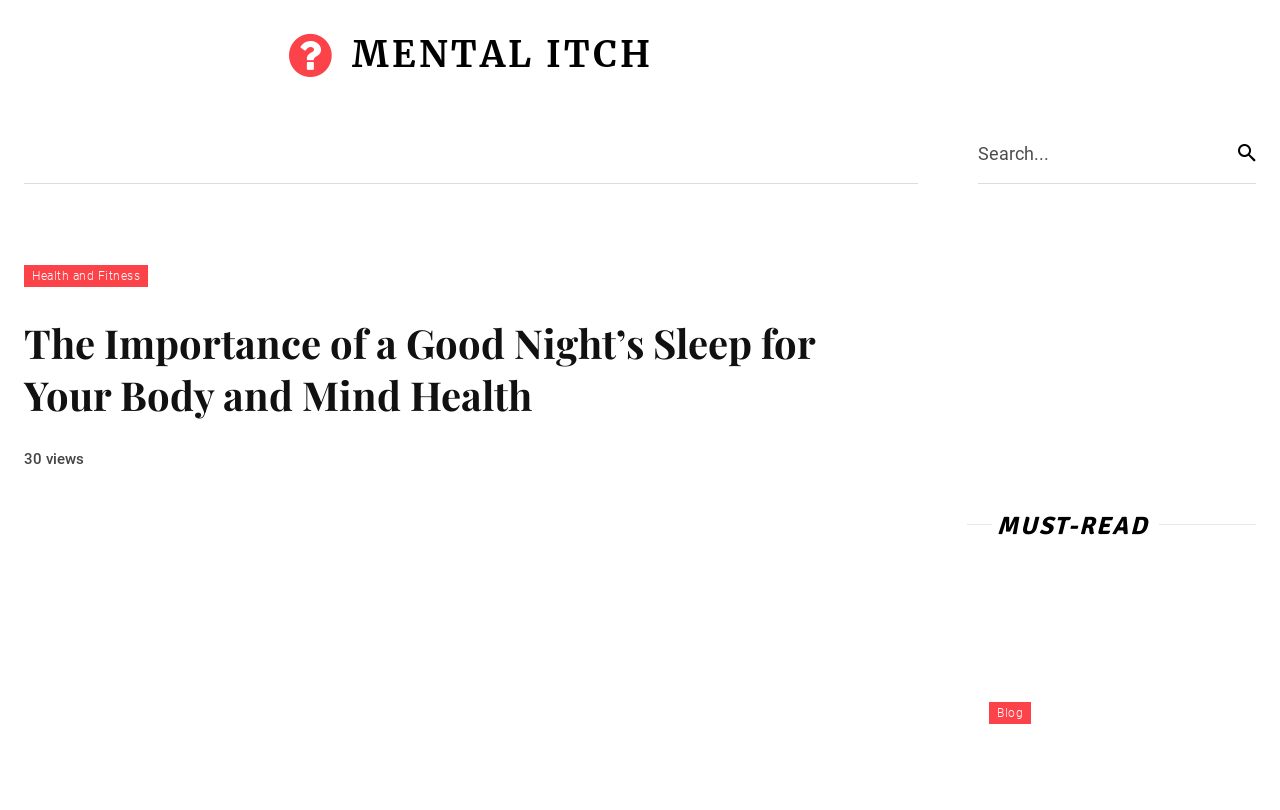Determine the bounding box coordinates of the area to click in order to meet this instruction: "Explore the Online Color Prediction Games article".

[0.756, 0.716, 0.981, 0.894]